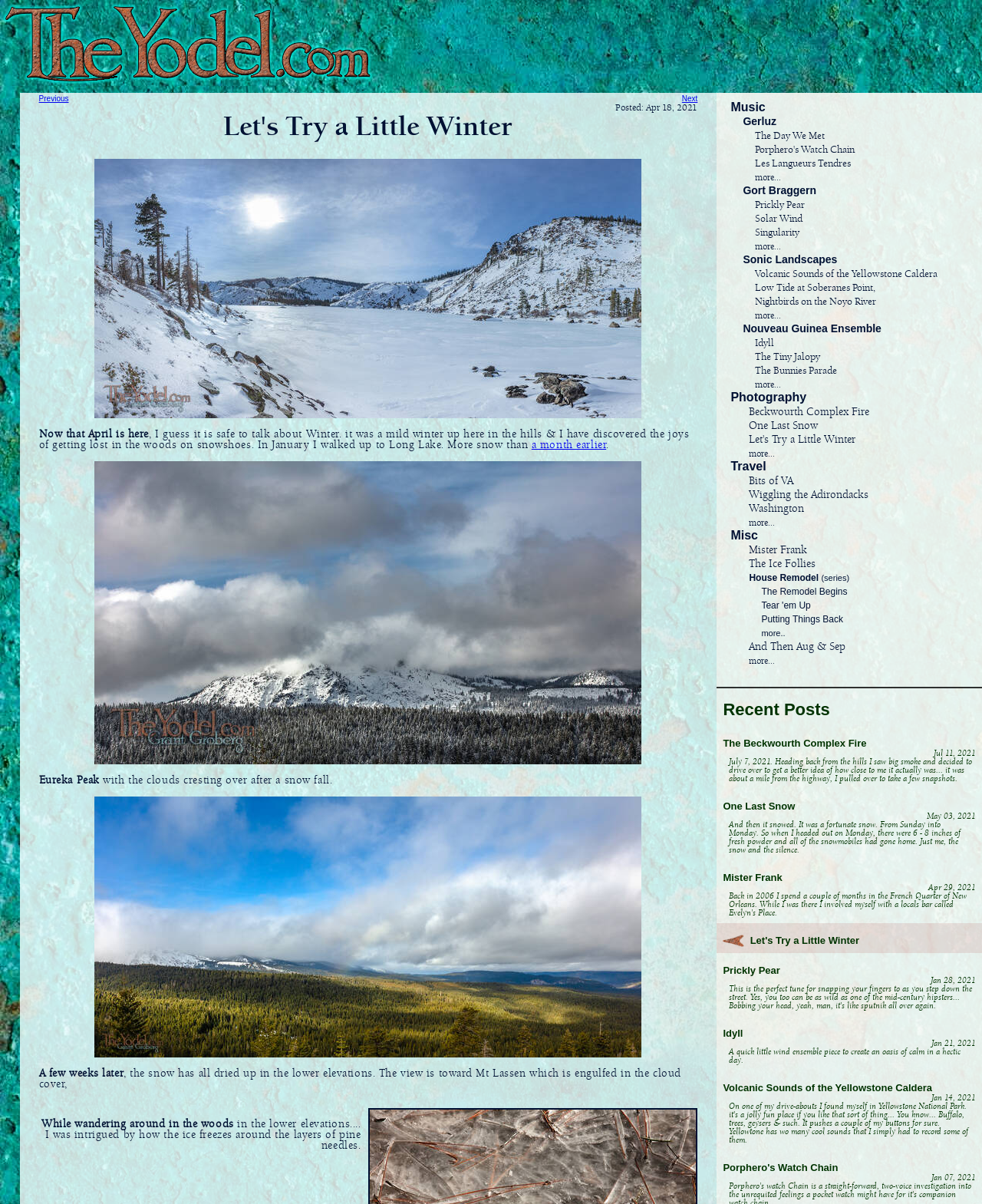Use a single word or phrase to respond to the question:
What is the text of the element below the 'Previous' link?

Posted: Apr 18, 2021